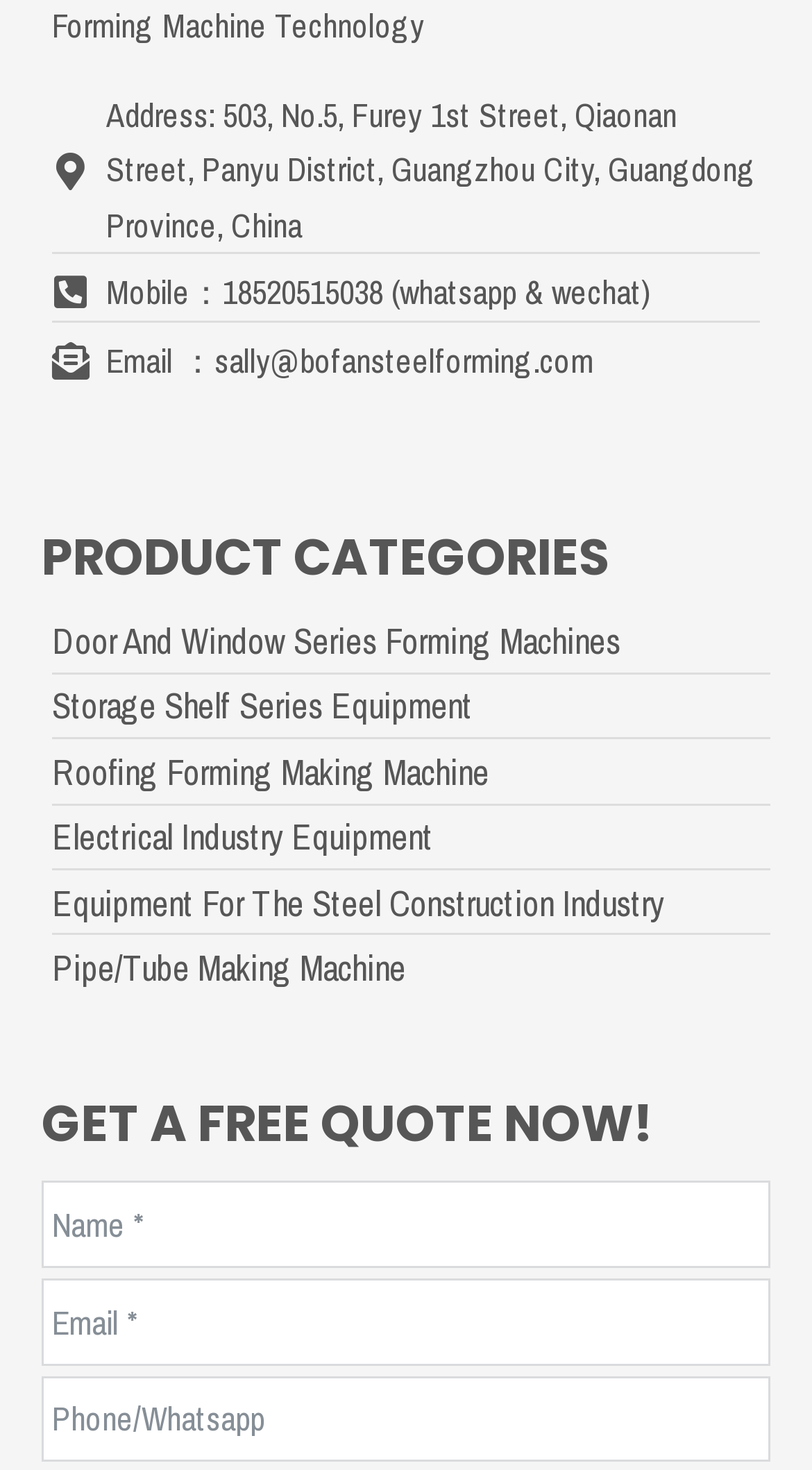Please give a one-word or short phrase response to the following question: 
What is the email address for contact?

sally@bofansteelforming.com